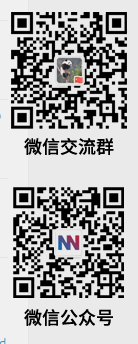Generate an elaborate caption for the image.

The image features two distinct QR codes prominently displayed. The top QR code is associated with a WeChat group, likely intended for community engagement or networking among members. Below it, the second QR code represents an official WeChat public account, suggesting a platform for sharing information, updates, or services related to the entity it represents. Each code is accompanied by Chinese characters, with "微信交流群" indicating "WeChat group" and "微信公众号" translating to "WeChat public account." This layout emphasizes connectivity and communication, typical in social media interactions.